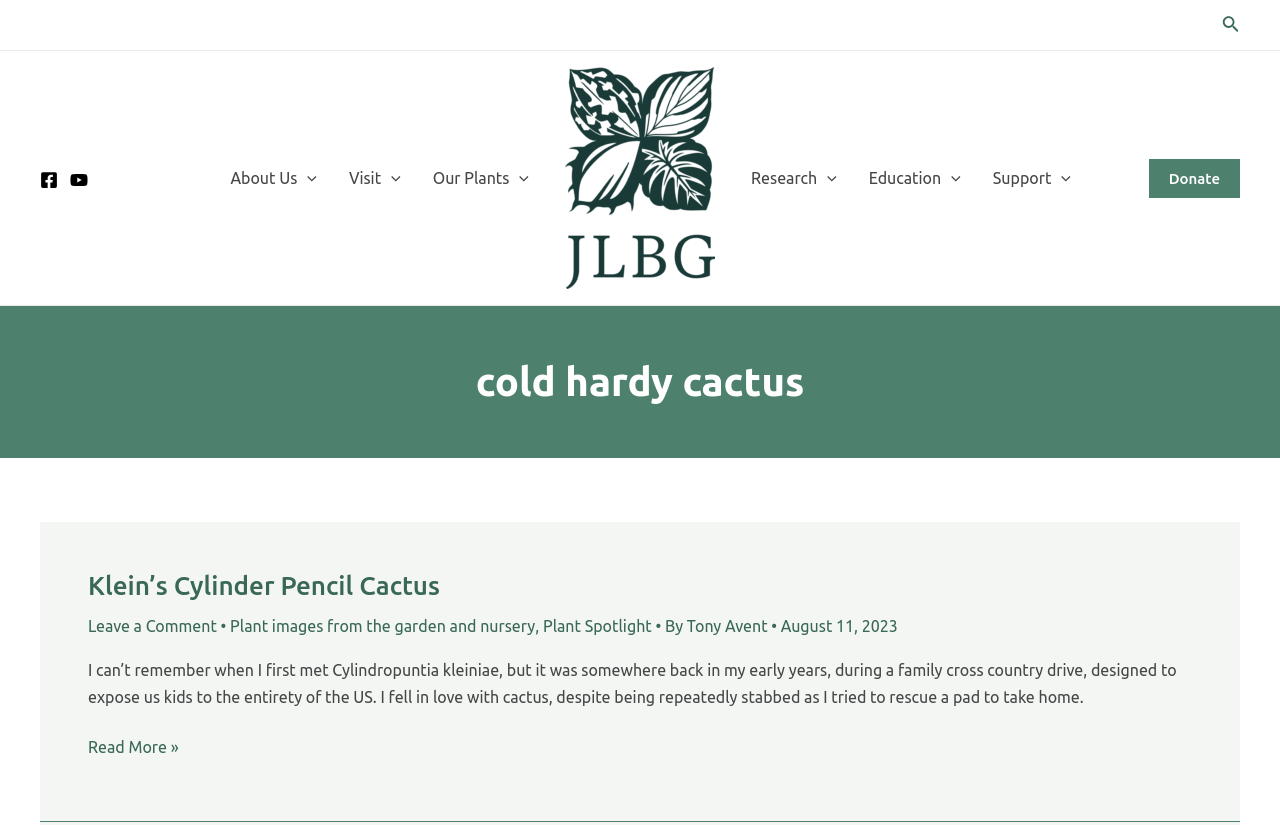What is the name of the botanic garden? Examine the screenshot and reply using just one word or a brief phrase.

Juniper Level Botanic Garden